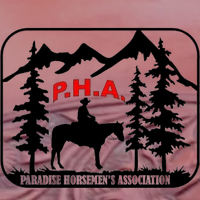Using the information in the image, give a detailed answer to the following question: What is the background of the rider silhouette?

The silhouette of a rider on horseback is set against a backdrop of towering mountains and densely forested trees, emphasizing the association's connection to equestrian and outdoor activities.